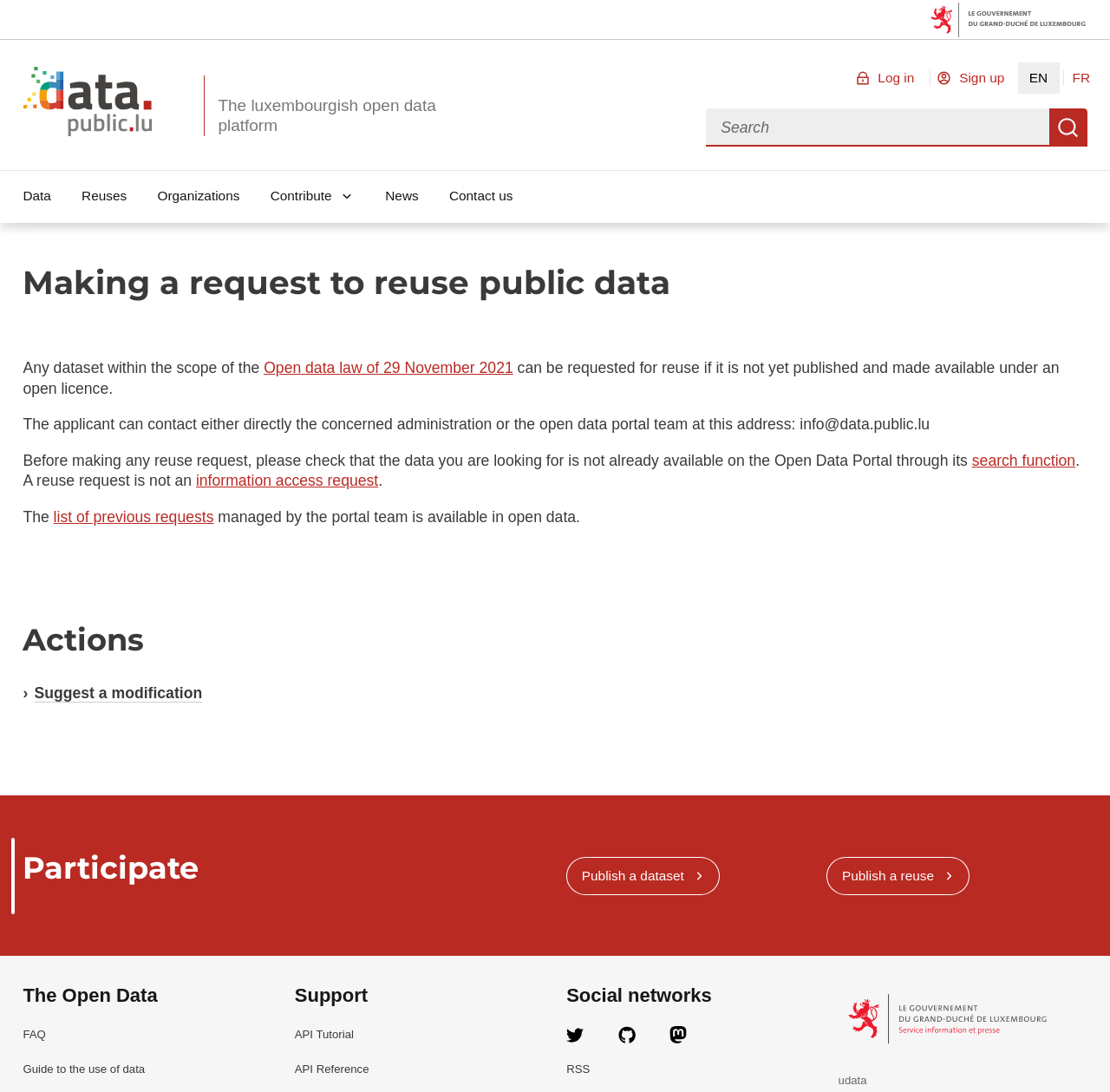What is the difference between a reuse request and an information access request?
Could you answer the question with a detailed and thorough explanation?

I found the answer by reading the text on the webpage, which states 'A reuse request is not an information access request'.